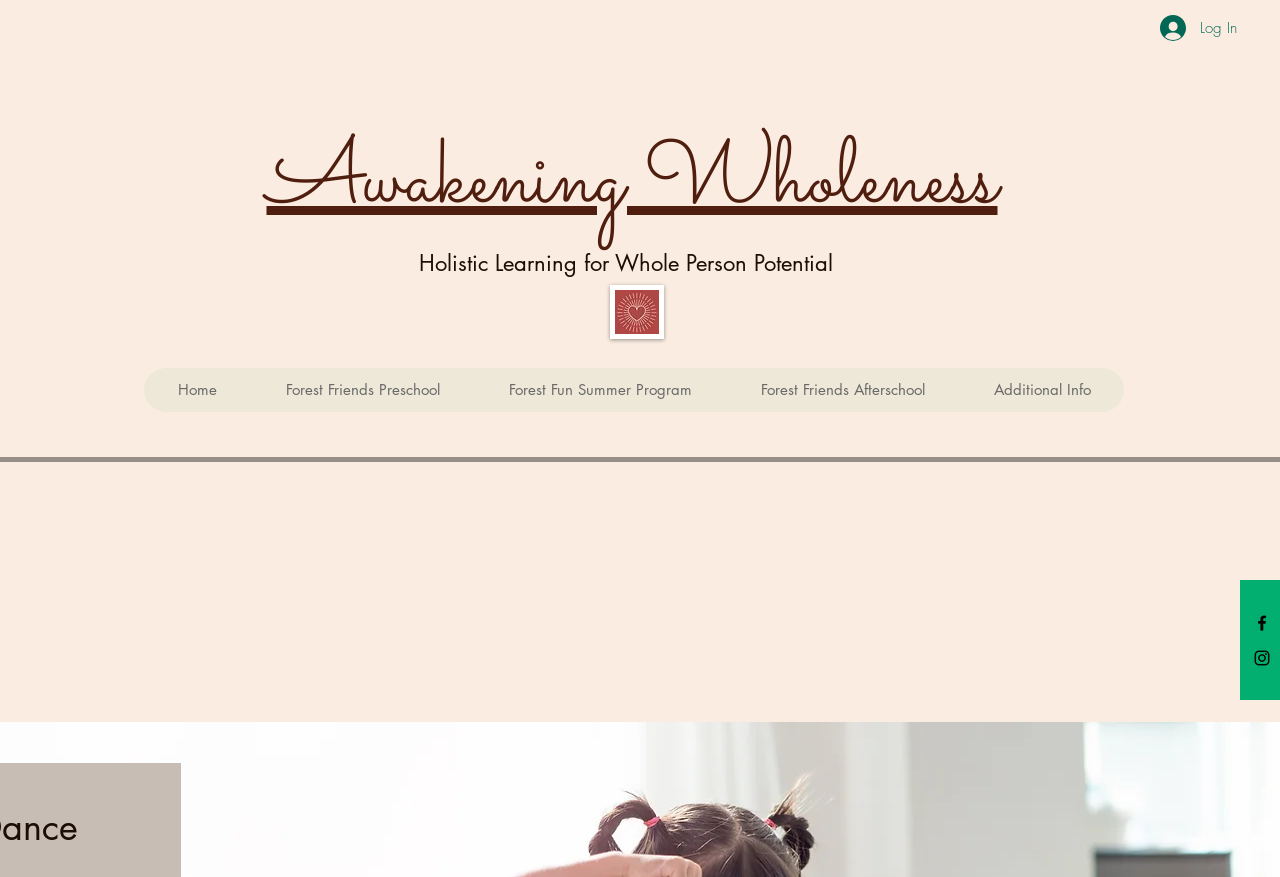Explain the webpage's layout and main content in detail.

This webpage is about a family dance party event, as indicated by the title "Family Dance Party!" at the top. At the top right corner, there is a "Log In" button accompanied by a small image. Below the title, there is a prominent link "Awakening Wholeness" that takes up a significant portion of the page width. 

To the right of the link, there is an image "Awakening Wholeness_edited.jpg" that appears to be a related visual element. Above the image, there is a heading "Holistic Learning for Whole Person Potential" that suggests the event's focus on personal growth and development.

On the left side of the page, there is a navigation menu labeled "Site" that contains five links: "Home", "Forest Friends Preschool", "Forest Fun Summer Program", "Forest Friends Afterschool", and "Additional Info". These links are stacked vertically and take up a significant portion of the page height.

At the bottom right corner of the page, there is a social bar with two links: "Black Facebook Icon" and "Black Instagram Icon", each accompanied by a small image of the respective social media platform's logo.